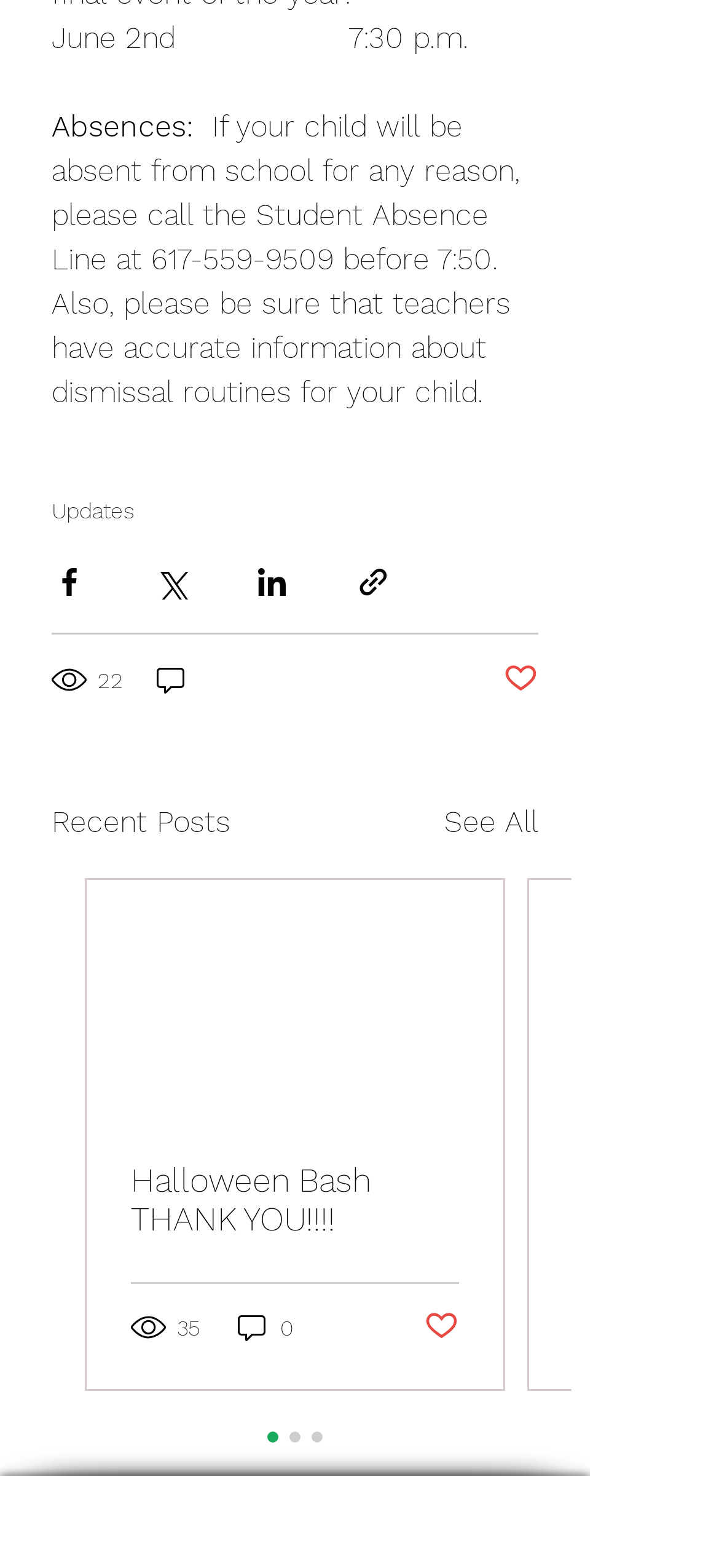Give a succinct answer to this question in a single word or phrase: 
What is the title of the section below the post?

Recent Posts